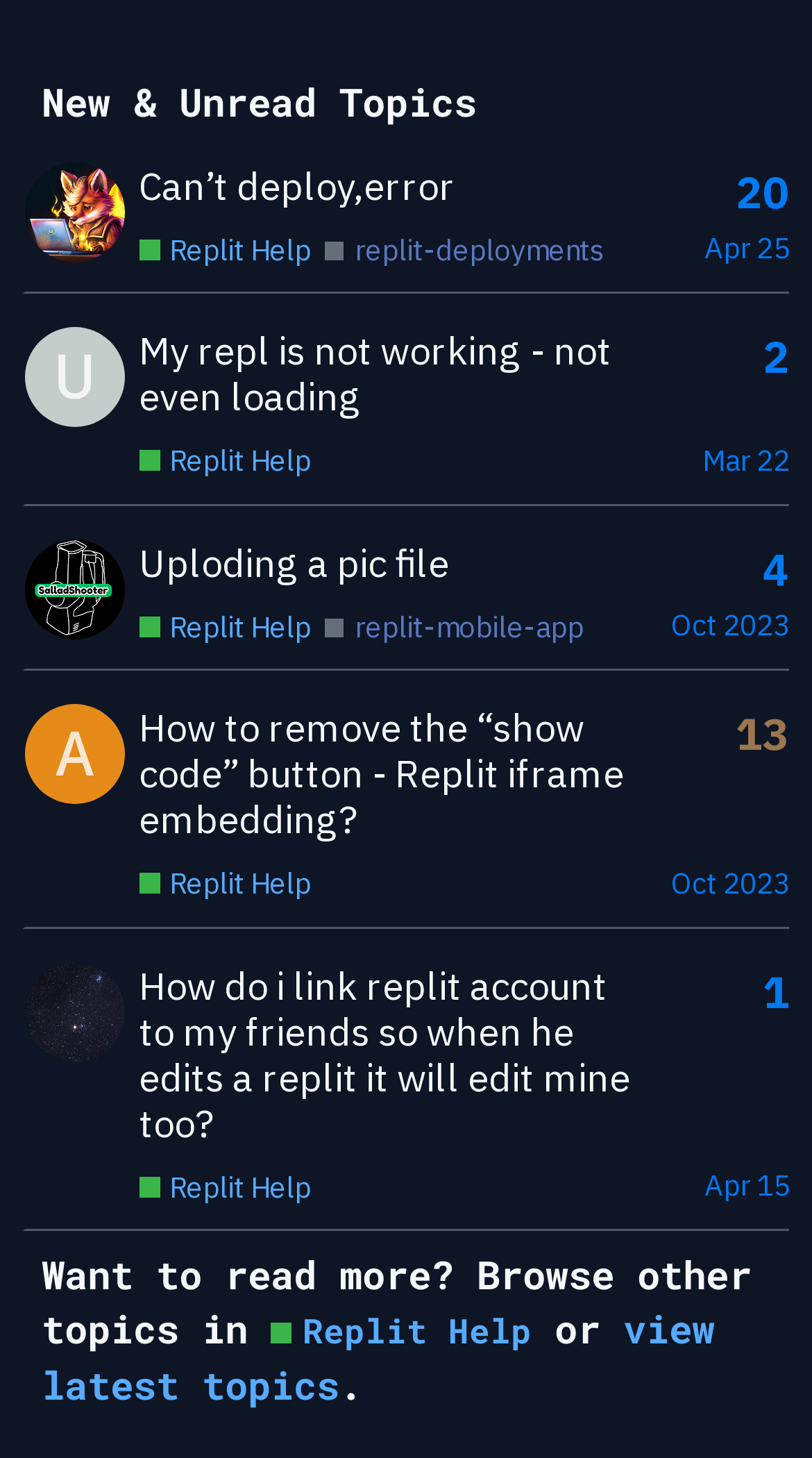Answer the following in one word or a short phrase: 
What is the category of the third topic?

Replit Help